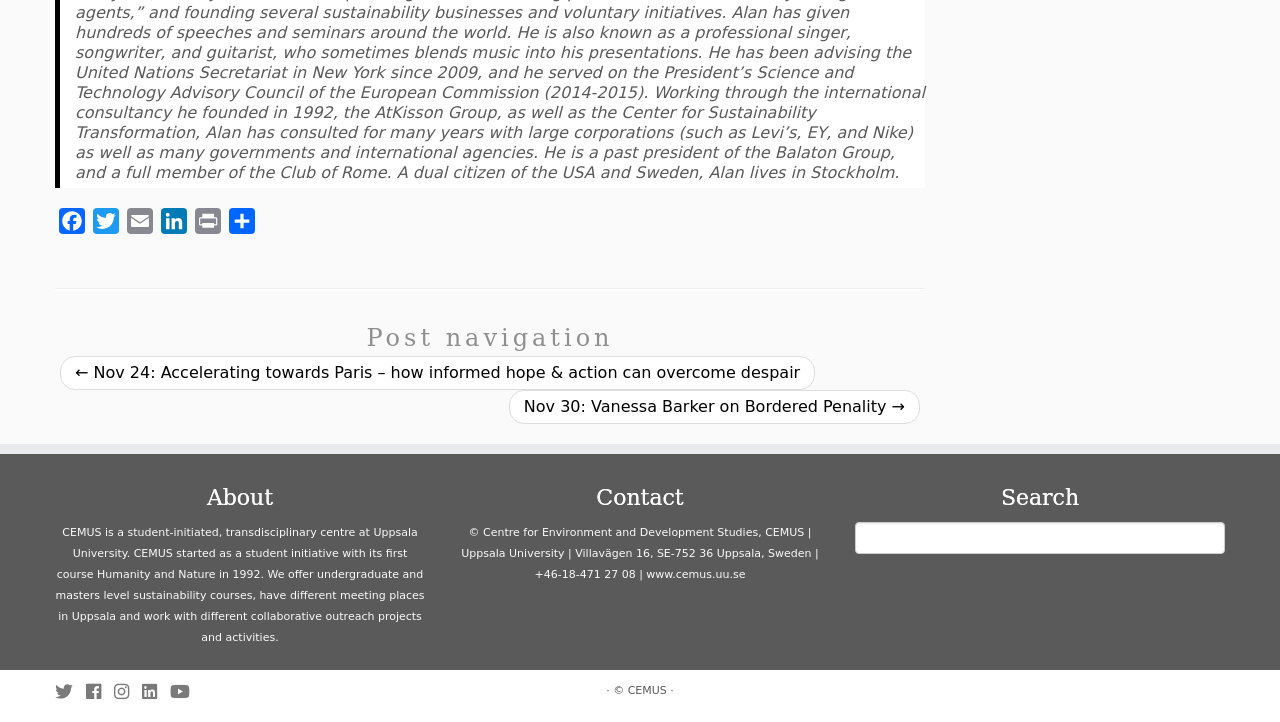Can you determine the bounding box coordinates of the area that needs to be clicked to fulfill the following instruction: "Read about CEMUS"?

[0.043, 0.729, 0.332, 0.892]